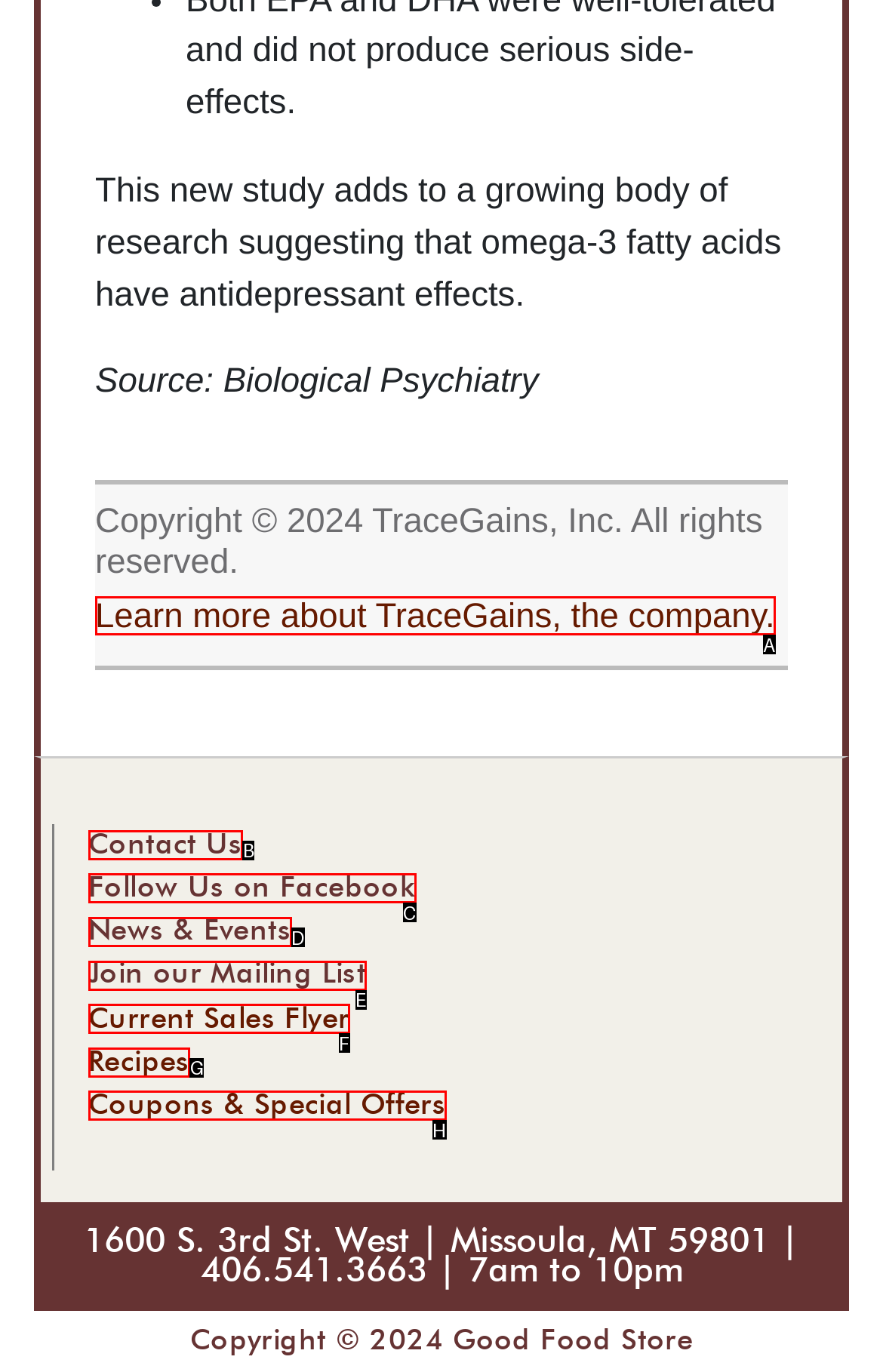Select the right option to accomplish this task: Learn more about the company. Reply with the letter corresponding to the correct UI element.

A